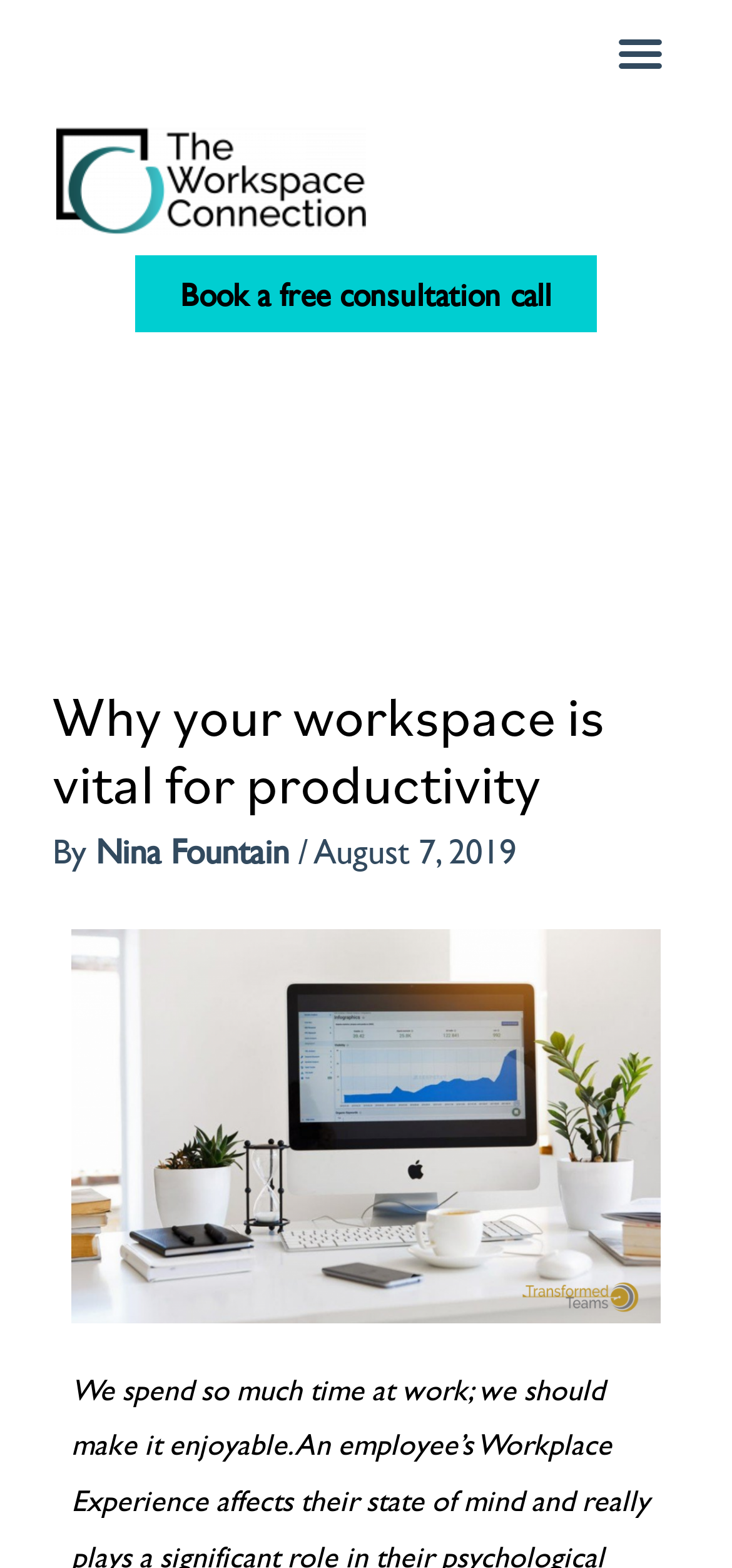Give a one-word or short phrase answer to the question: 
When was the article published?

August 7, 2019